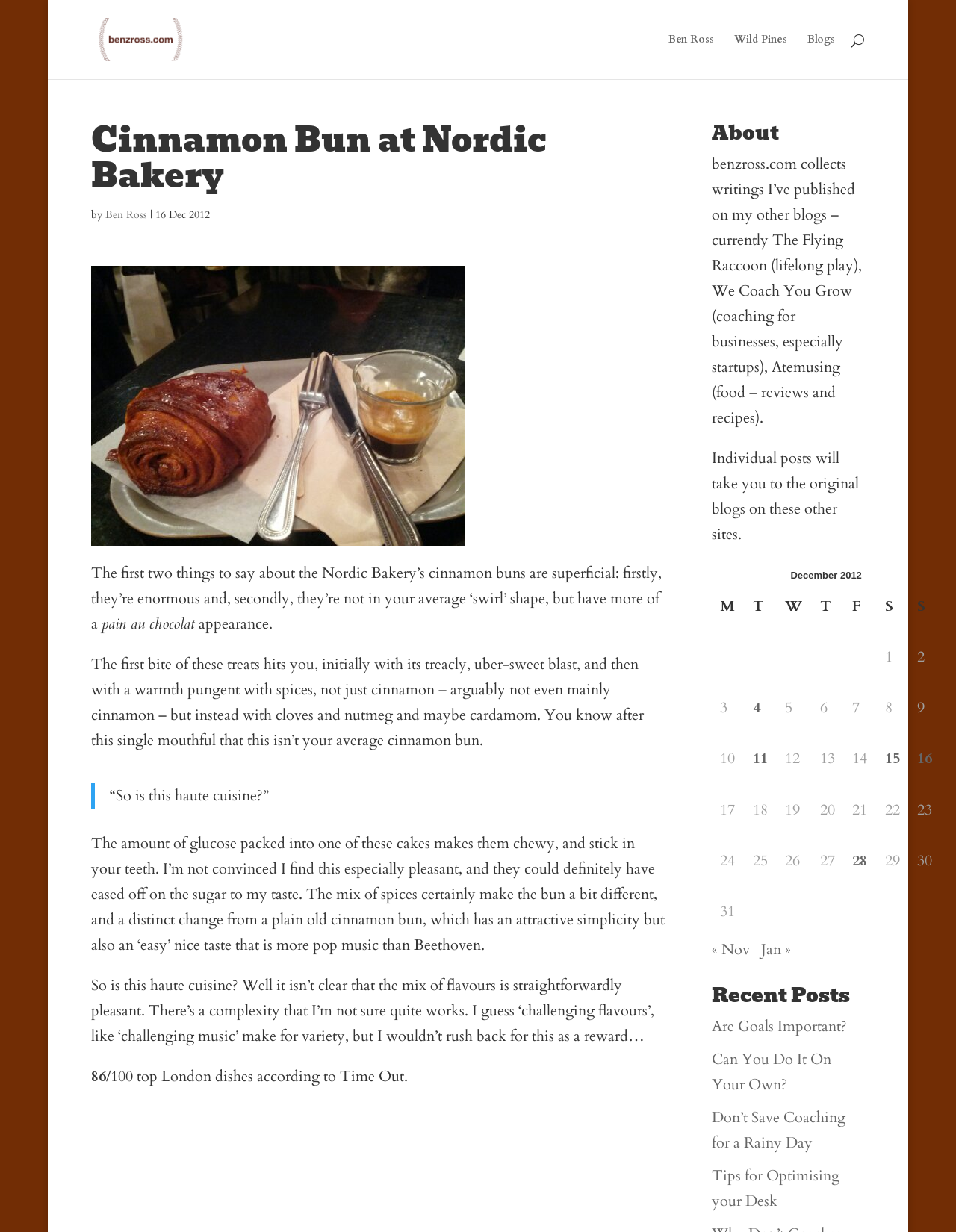Given the description of a UI element: "Wild Pines", identify the bounding box coordinates of the matching element in the webpage screenshot.

[0.768, 0.028, 0.824, 0.064]